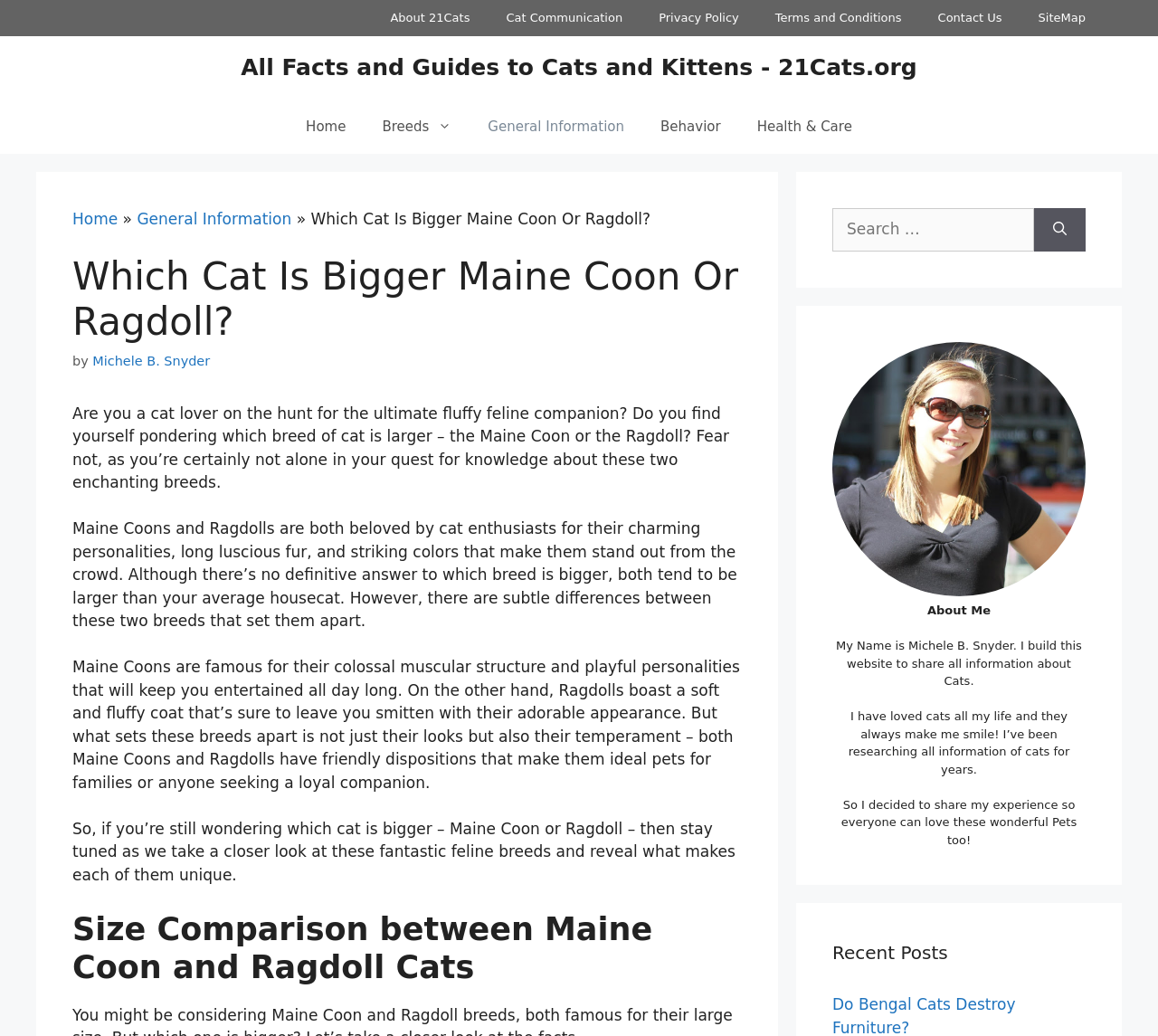Could you locate the bounding box coordinates for the section that should be clicked to accomplish this task: "Click on the 'About 21Cats' link".

[0.321, 0.0, 0.421, 0.035]